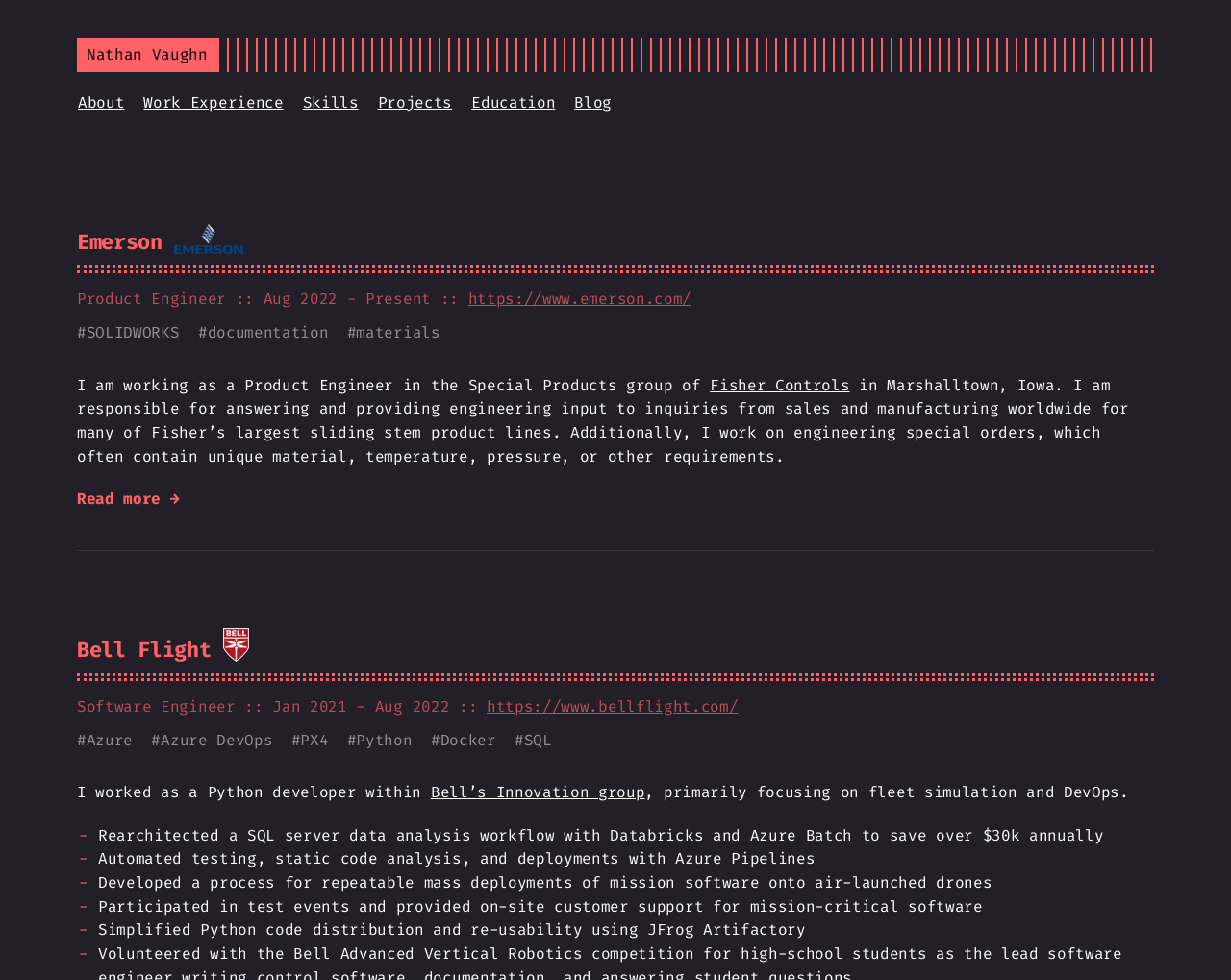Please determine the bounding box coordinates of the area that needs to be clicked to complete this task: 'Click on the 'About' link'. The coordinates must be four float numbers between 0 and 1, formatted as [left, top, right, bottom].

[0.063, 0.094, 0.101, 0.114]